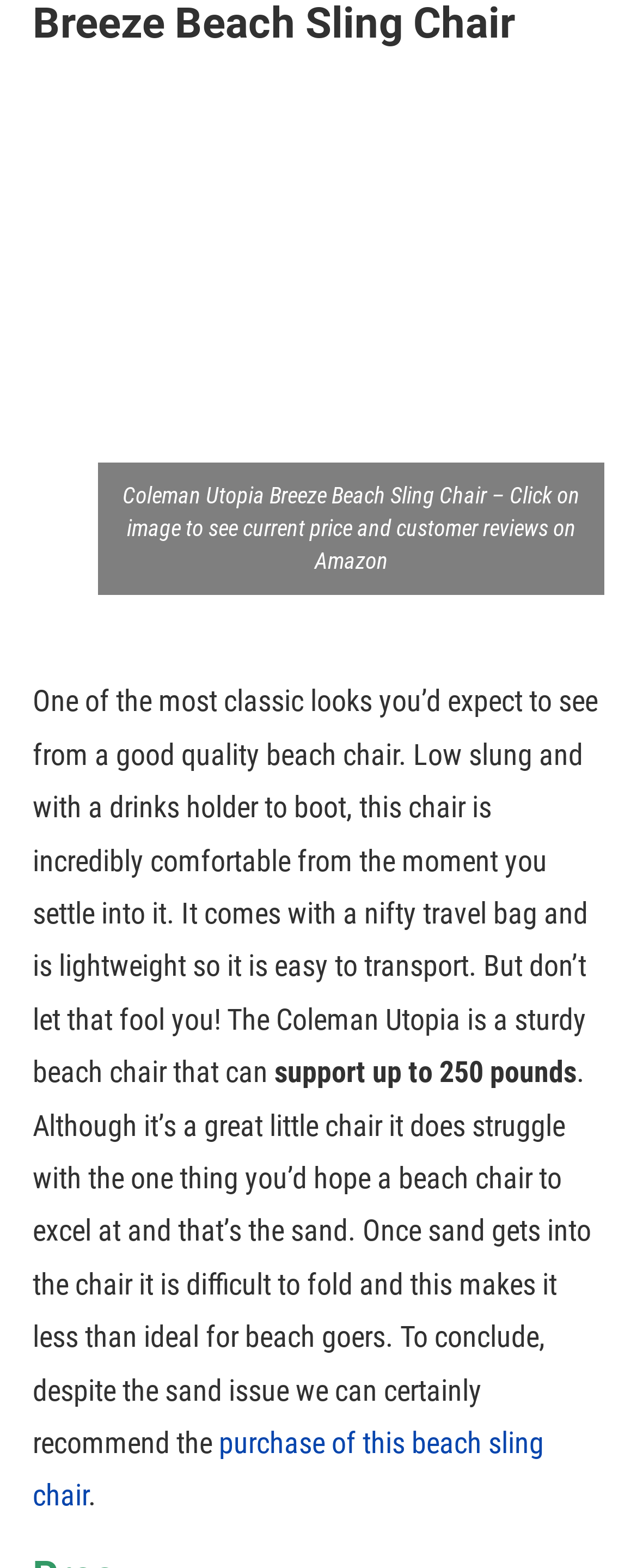Locate the bounding box coordinates of the region to be clicked to comply with the following instruction: "View pros of the beach chair". The coordinates must be four float numbers between 0 and 1, in the form [left, top, right, bottom].

[0.144, 0.01, 0.882, 0.052]